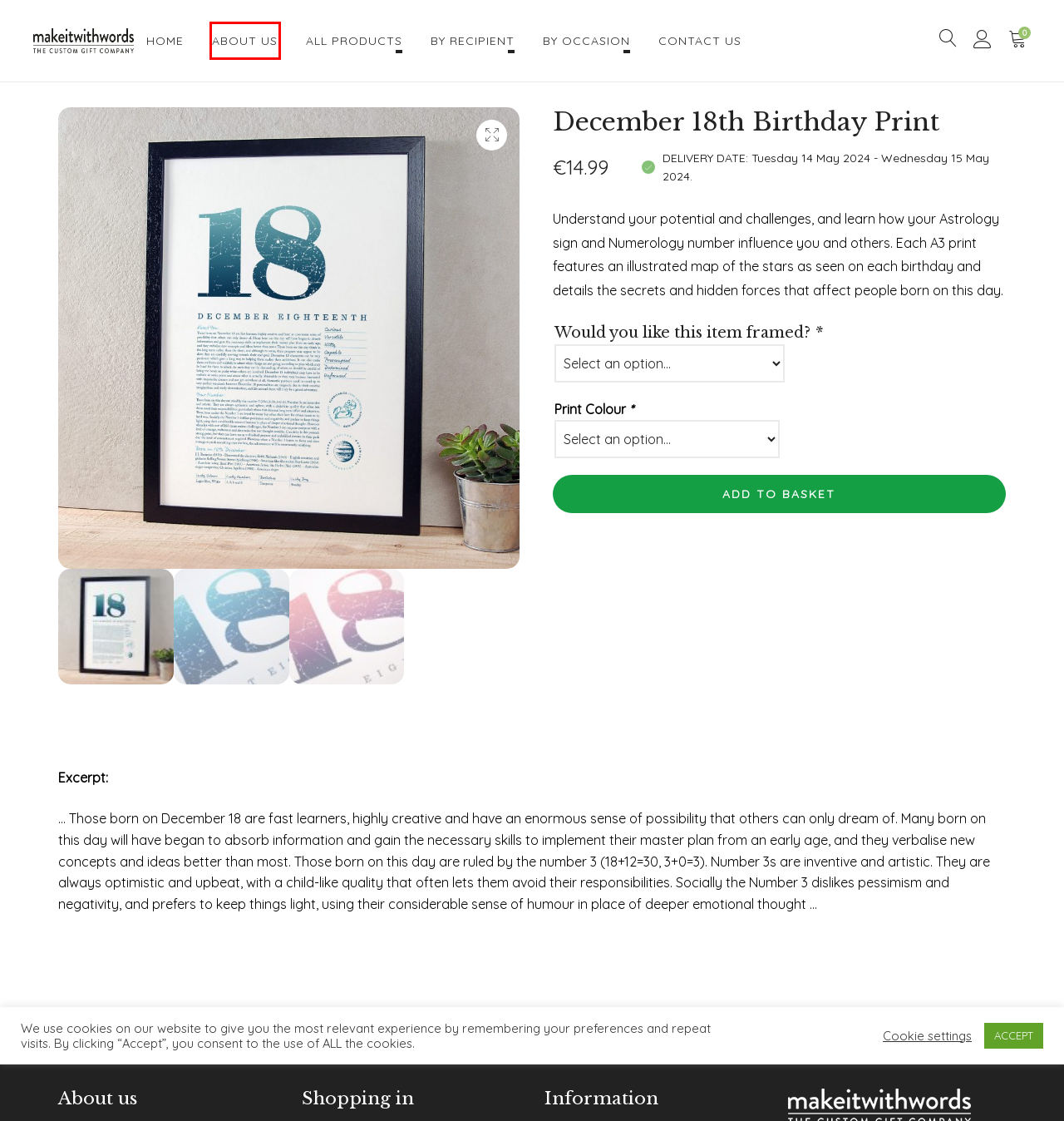Examine the screenshot of a webpage with a red bounding box around an element. Then, select the webpage description that best represents the new page after clicking the highlighted element. Here are the descriptions:
A. About us - Make it with Words: Personalised Gifts, Prints and Accessories
B. MAKE IT WITH WORDS - Privacy Policy
C. Personalised Gifts Ireland - Make It With Words Dublin
D. MAKE IT WITH WORDS - Personalised Prints, Gifts and Accessories
E. MAKEITWITHWORDS.COM - Personalised Prints, Gifts and Accessories
F. MAKE IT WITH WORDS - My Account Page
G. Buy Personalised Gifts - Designed & Made in Ireland
H. Terms and Conditions - Make it with Words

A